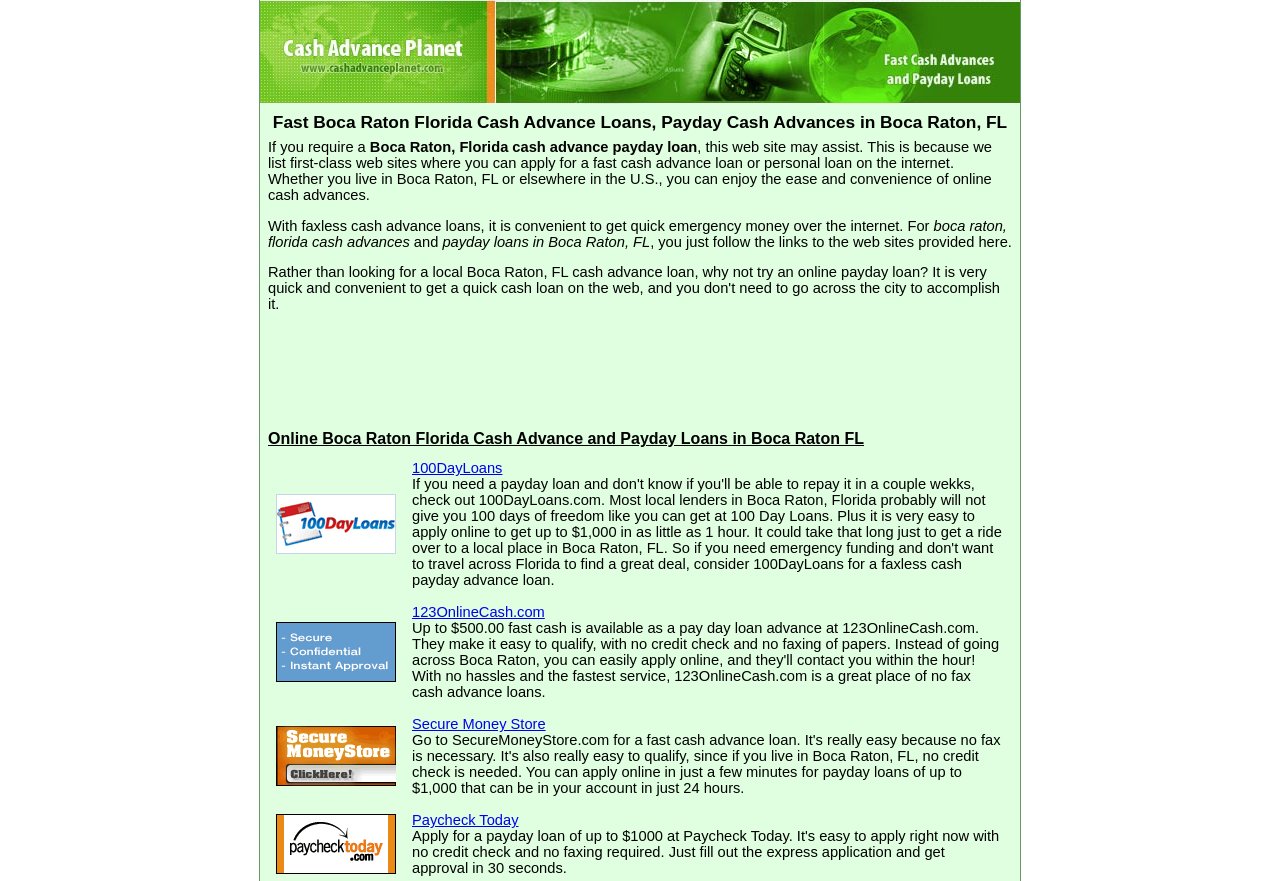Locate the bounding box coordinates of the area where you should click to accomplish the instruction: "Check out Secure Money Store for a fast cash advance loan".

[0.322, 0.813, 0.426, 0.831]